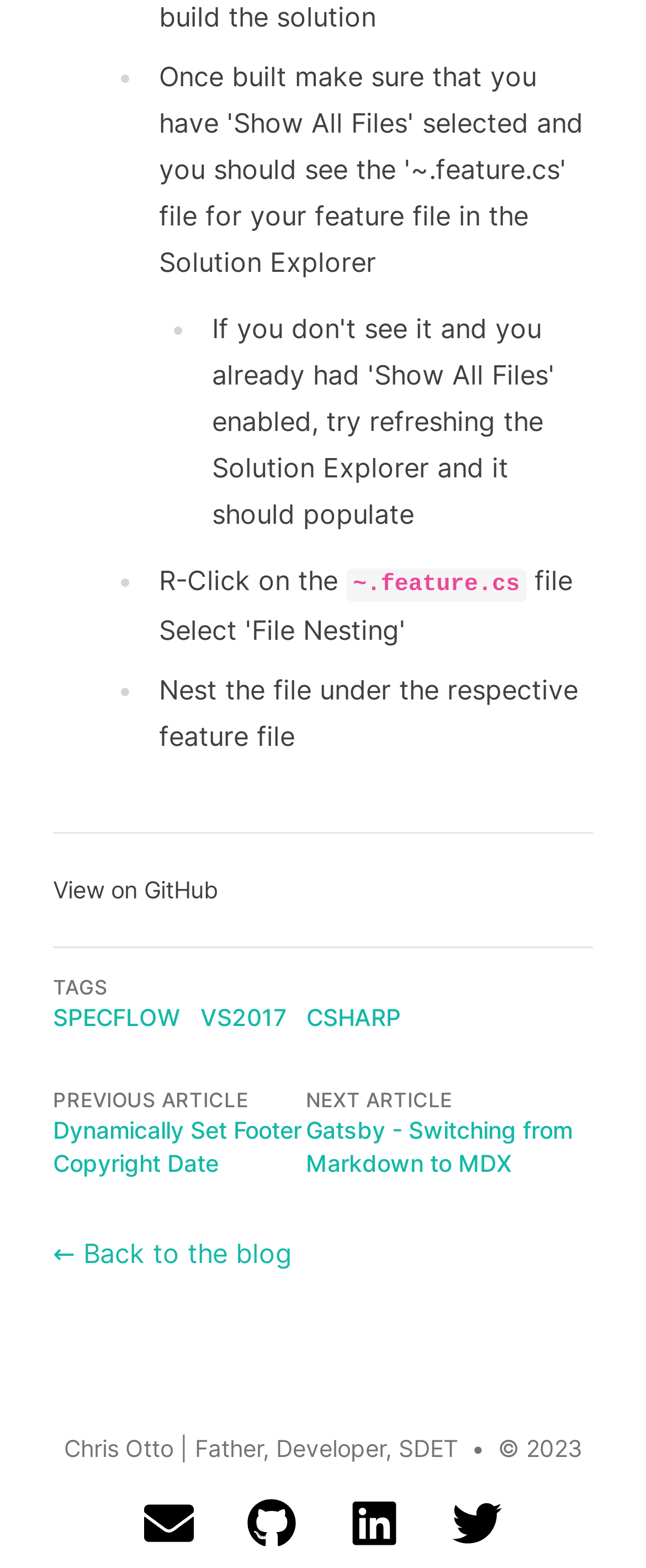Please find and report the bounding box coordinates of the element to click in order to perform the following action: "Read previous article". The coordinates should be expressed as four float numbers between 0 and 1, in the format [left, top, right, bottom].

[0.082, 0.711, 0.467, 0.751]